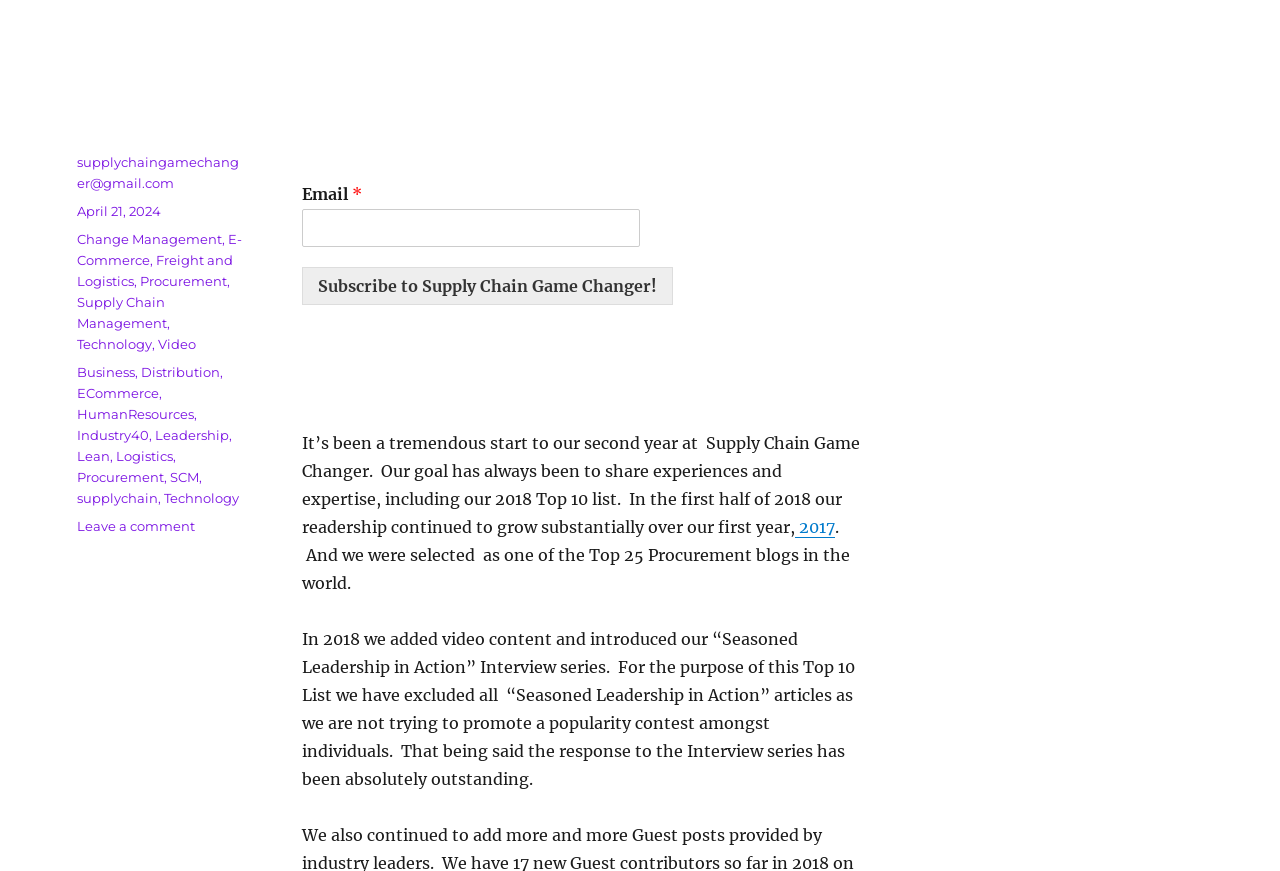Please analyze the image and provide a thorough answer to the question:
Who is the author of the blog post?

The author of the blog post is not explicitly mentioned, but there is a link to the author's email address 'supplychaingamechanger@gmail.com' in the footer section.